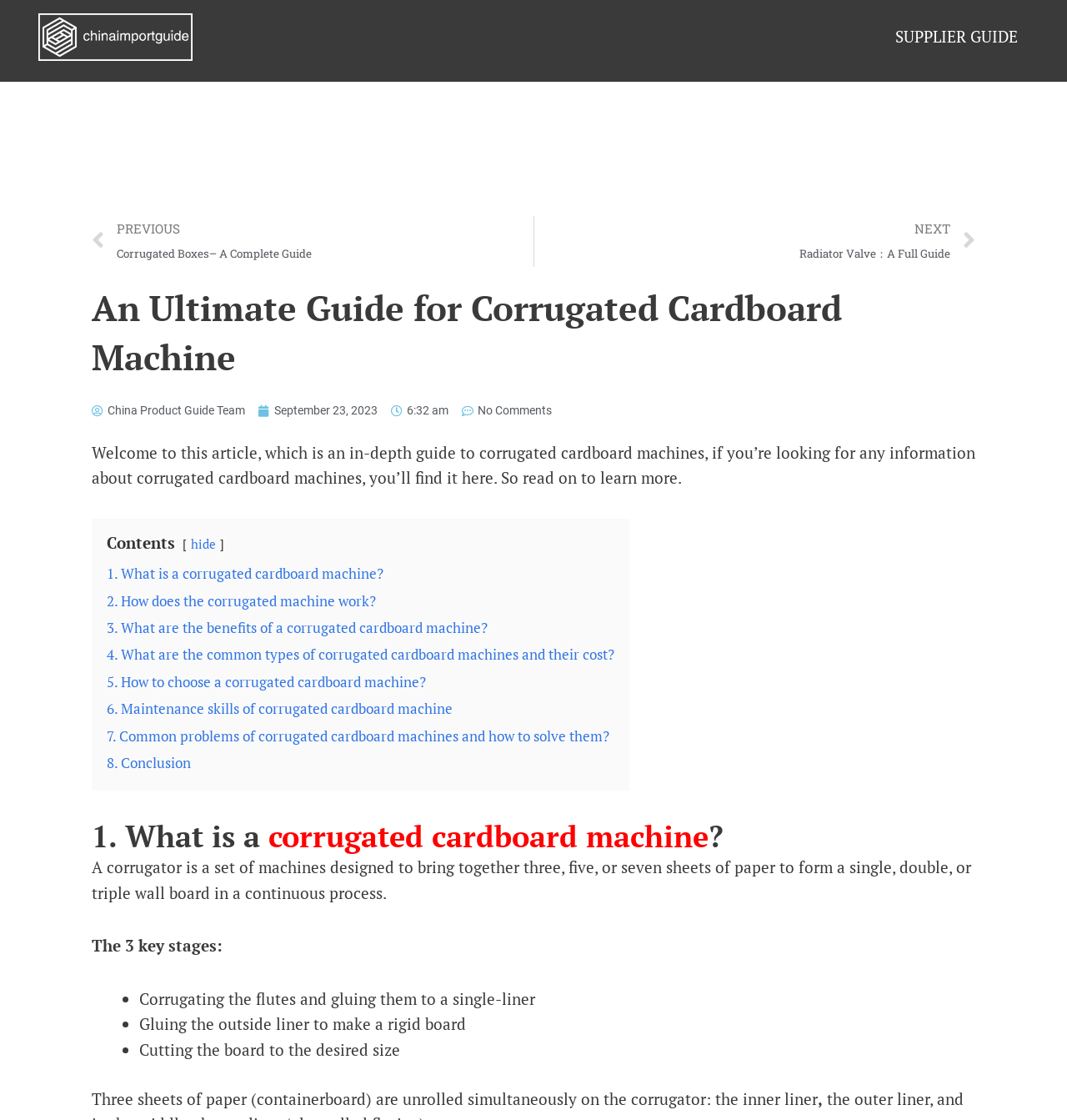Find and provide the bounding box coordinates for the UI element described with: "SUPPLIER GUIDE".

[0.824, 0.018, 0.969, 0.048]